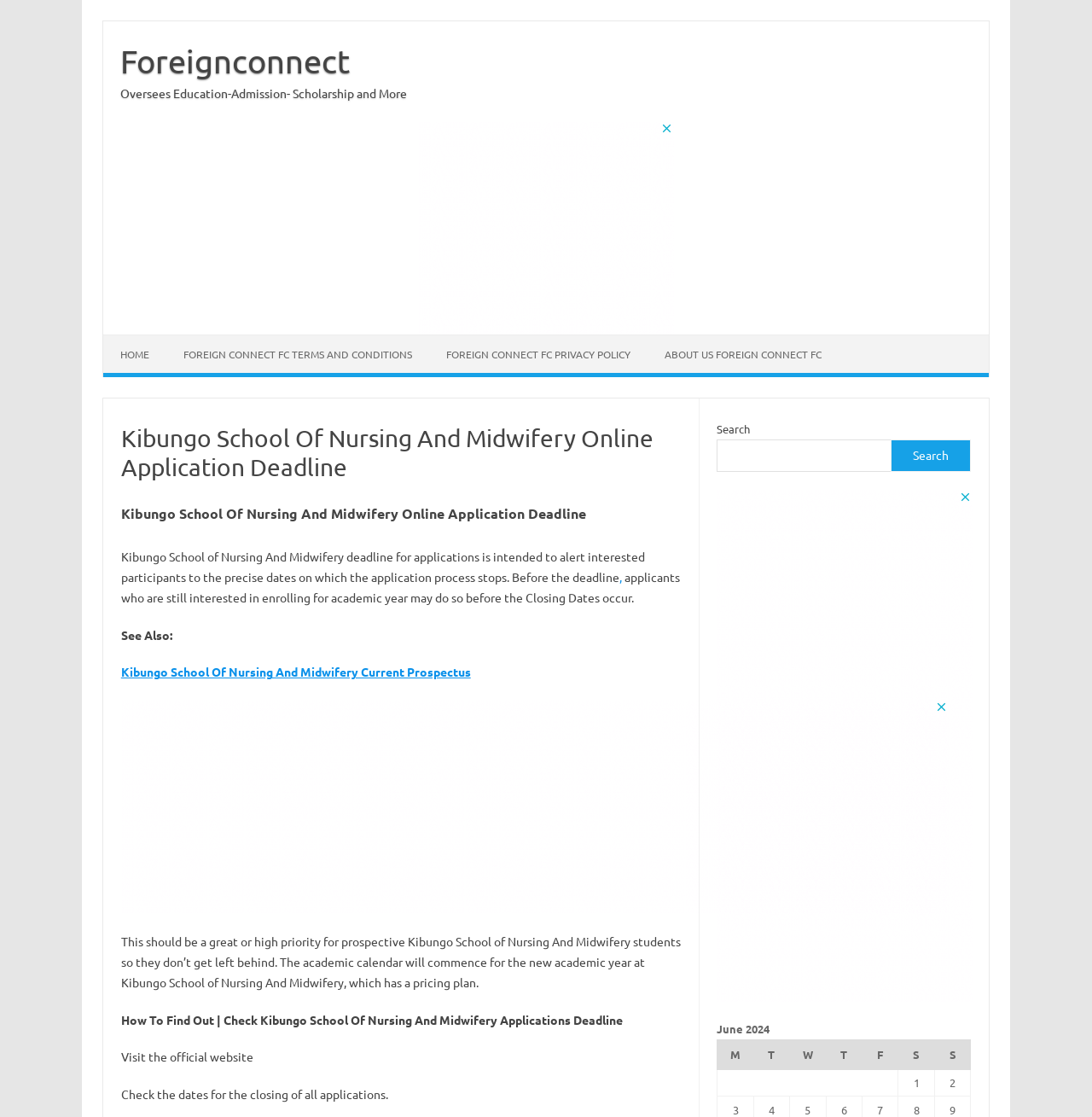What is the significance of the Kibungo School Of Nursing And Midwifery online application deadline for prospective students?
Carefully analyze the image and provide a detailed answer to the question.

The Kibungo School Of Nursing And Midwifery online application deadline is of high priority for prospective students, as it is crucial for them to be aware of the deadline to avoid missing the opportunity to enroll, and to plan their application process accordingly.